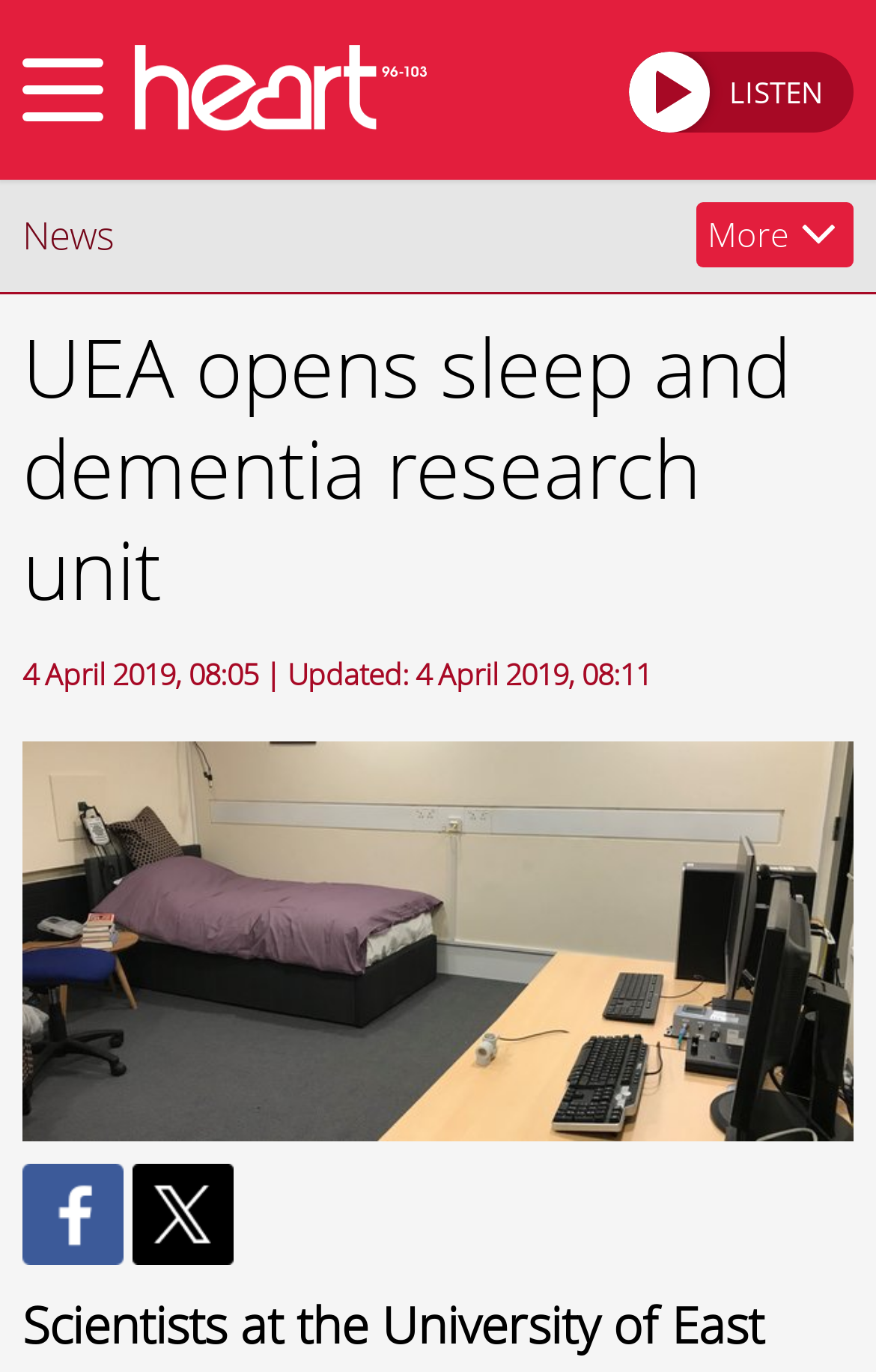Using the information from the screenshot, answer the following question thoroughly:
What is the name of the research unit?

I found the answer by looking at the image description 'UEA sleep research unit' which is located at [0.026, 0.54, 0.974, 0.833] and is a part of the main content of the webpage.